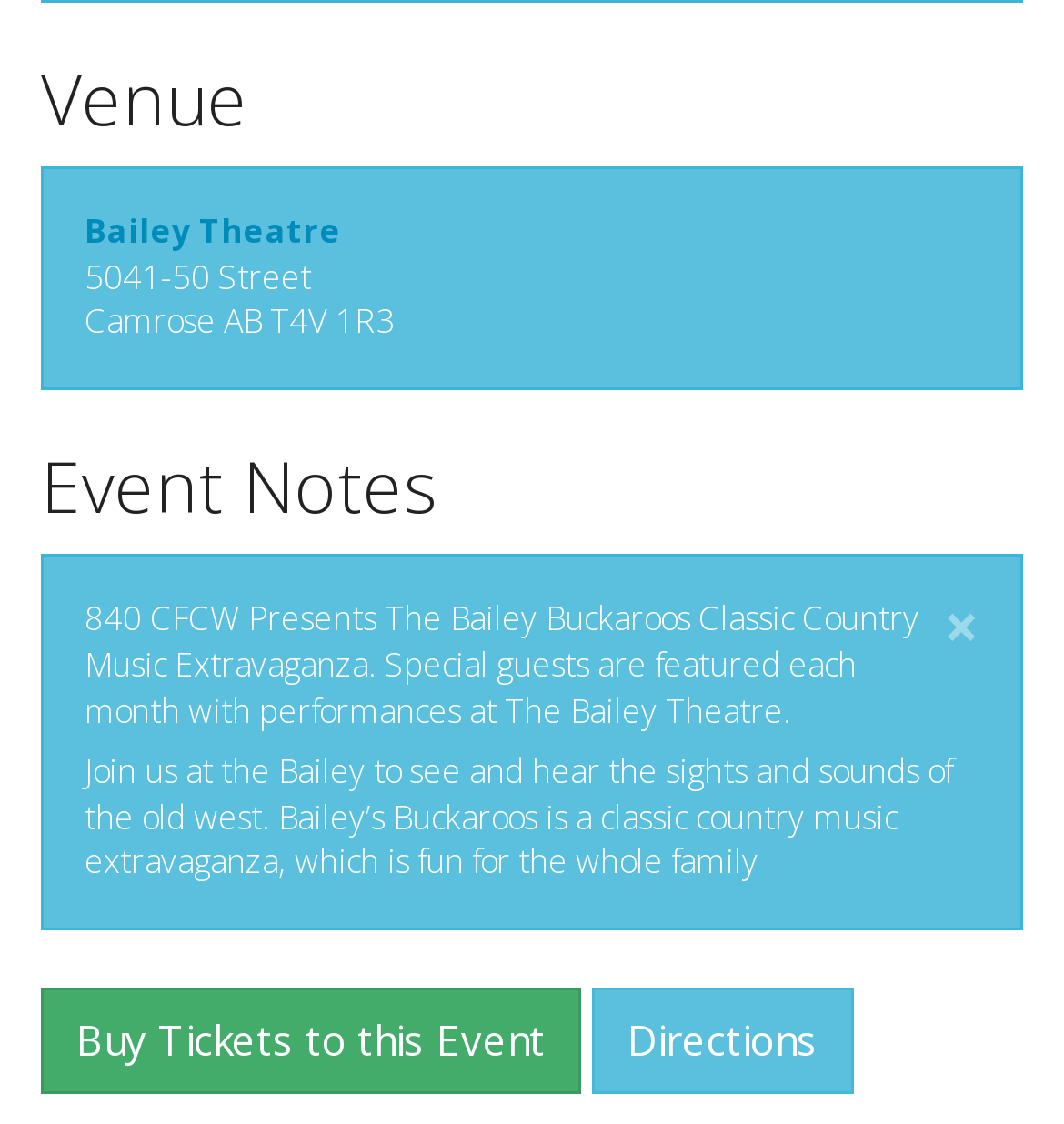Provide the bounding box coordinates in the format (top-left x, top-left y, bottom-right x, bottom-right y). All values are floating point numbers between 0 and 1. Determine the bounding box coordinate of the UI element described as: Bailey Theatre

[0.079, 0.184, 0.321, 0.225]